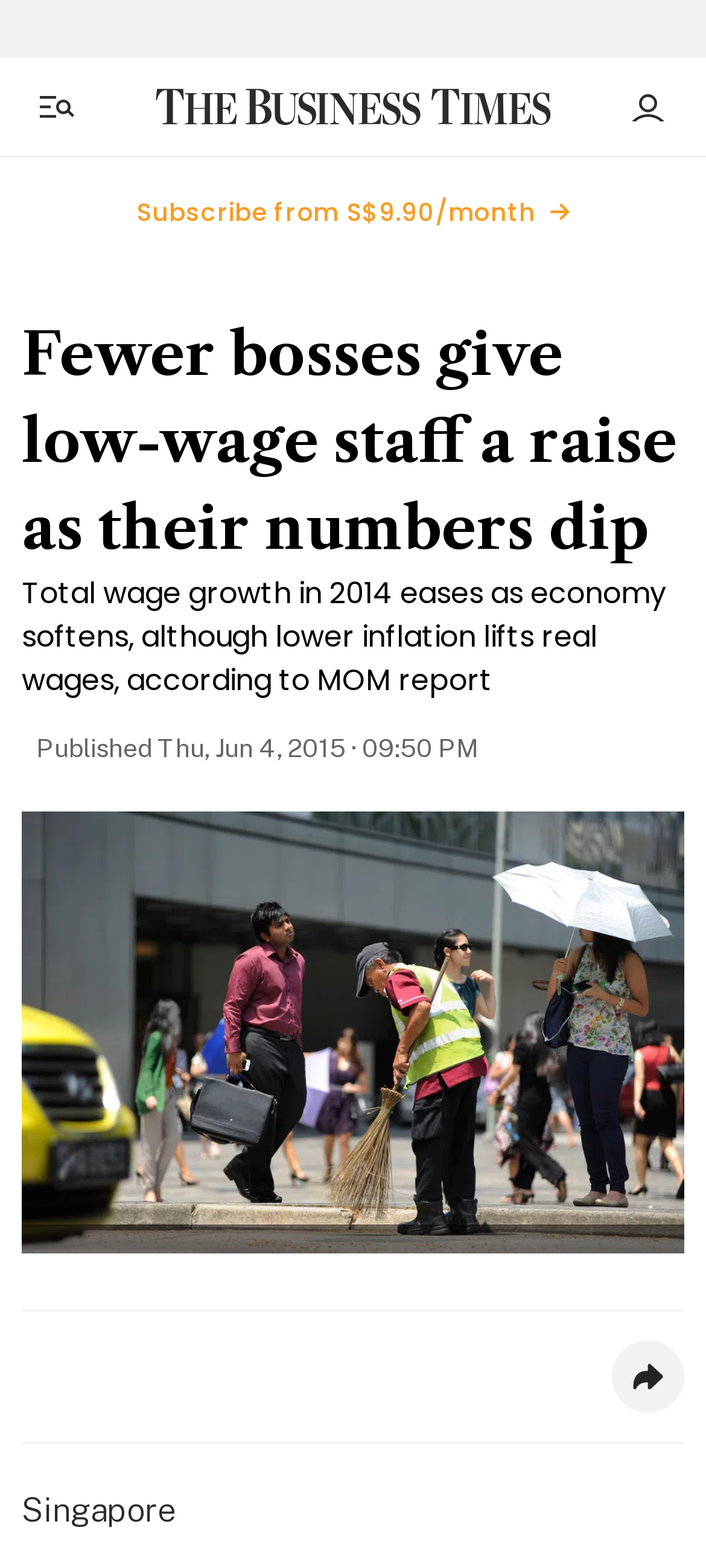Please find and report the primary heading text from the webpage.

Fewer bosses give low-wage staff a raise as their numbers dip